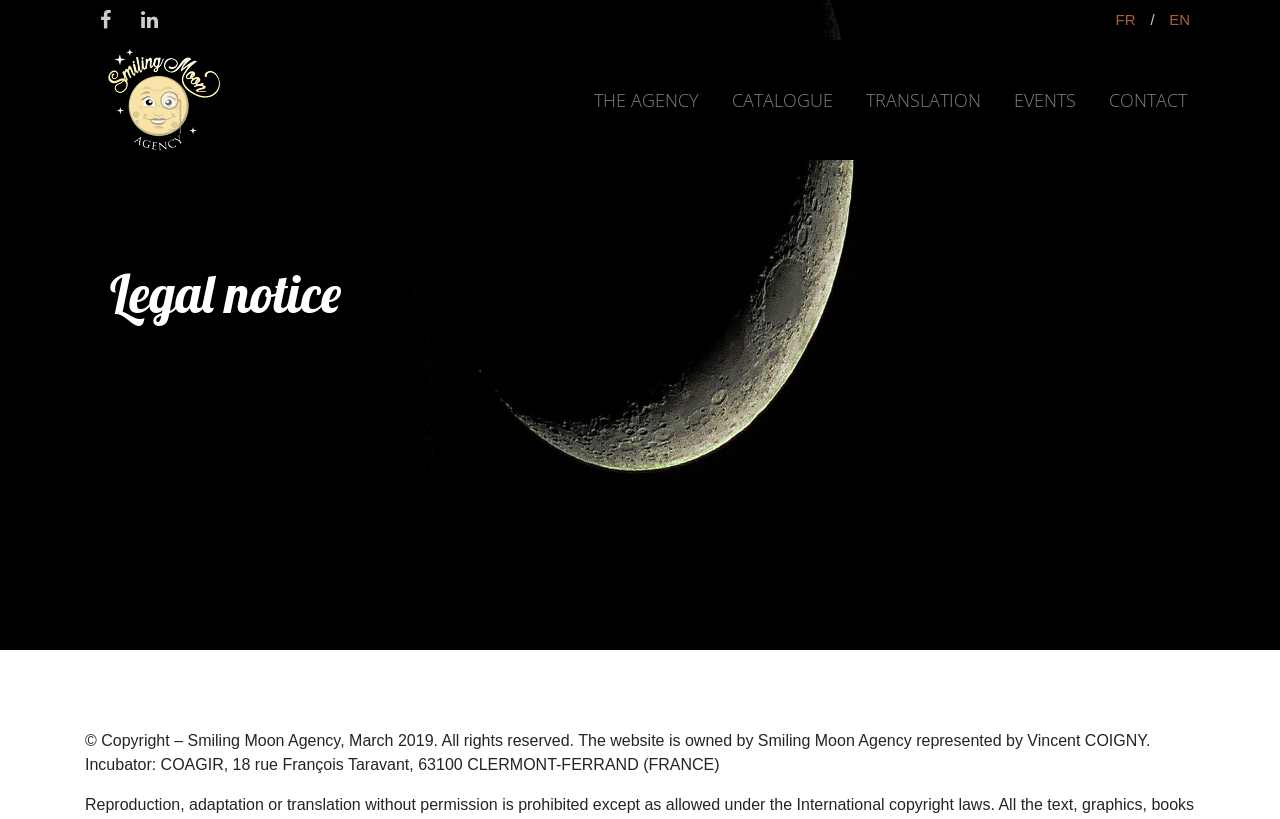What is the copyright year of the website?
Based on the visual information, provide a detailed and comprehensive answer.

The copyright year of the website can be found at the bottom of the webpage, in the static text that starts with '© Copyright – Smiling Moon Agency, March 2019...'.